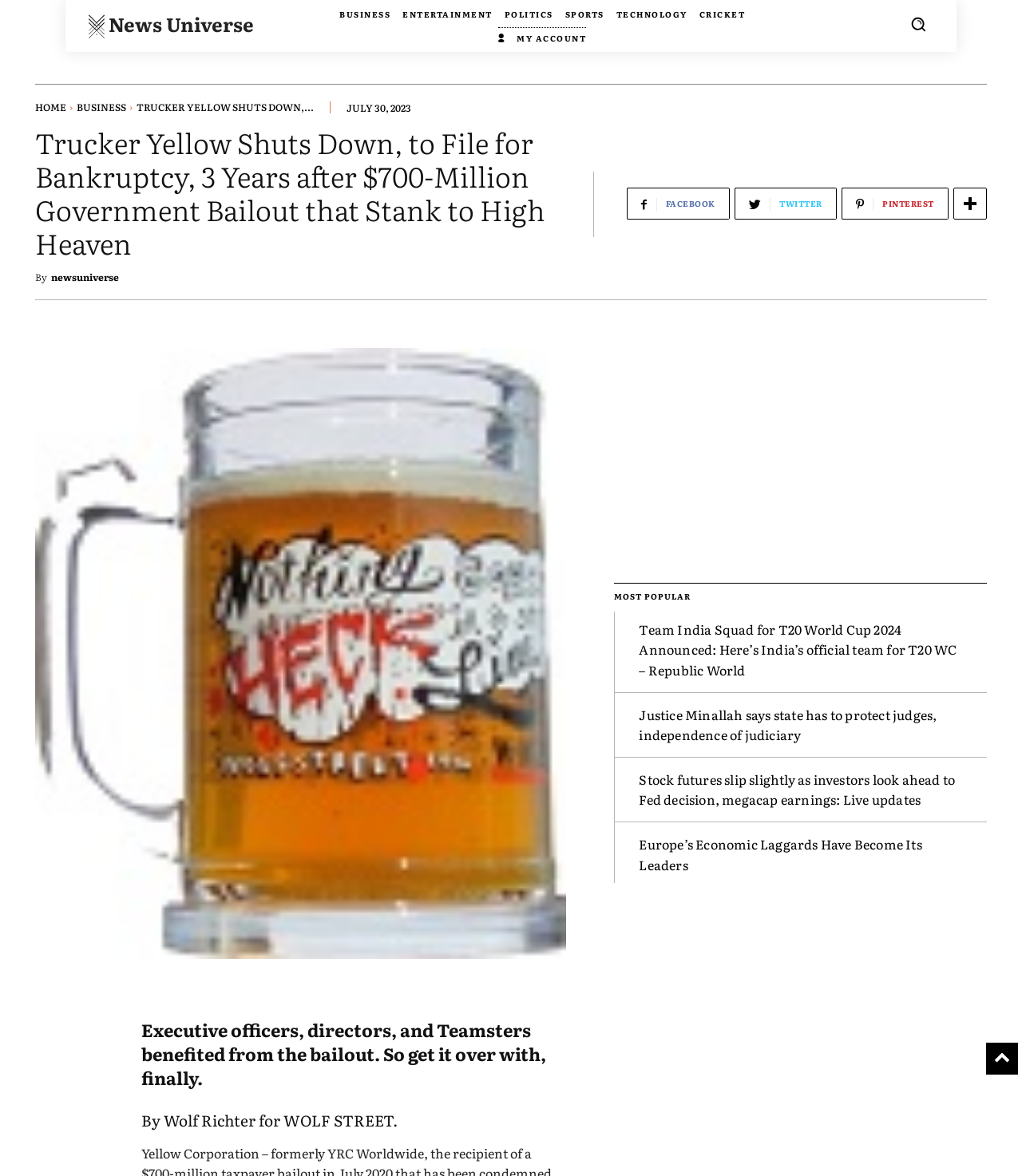Please determine the bounding box coordinates of the section I need to click to accomplish this instruction: "Search for something".

[0.88, 0.004, 0.917, 0.037]